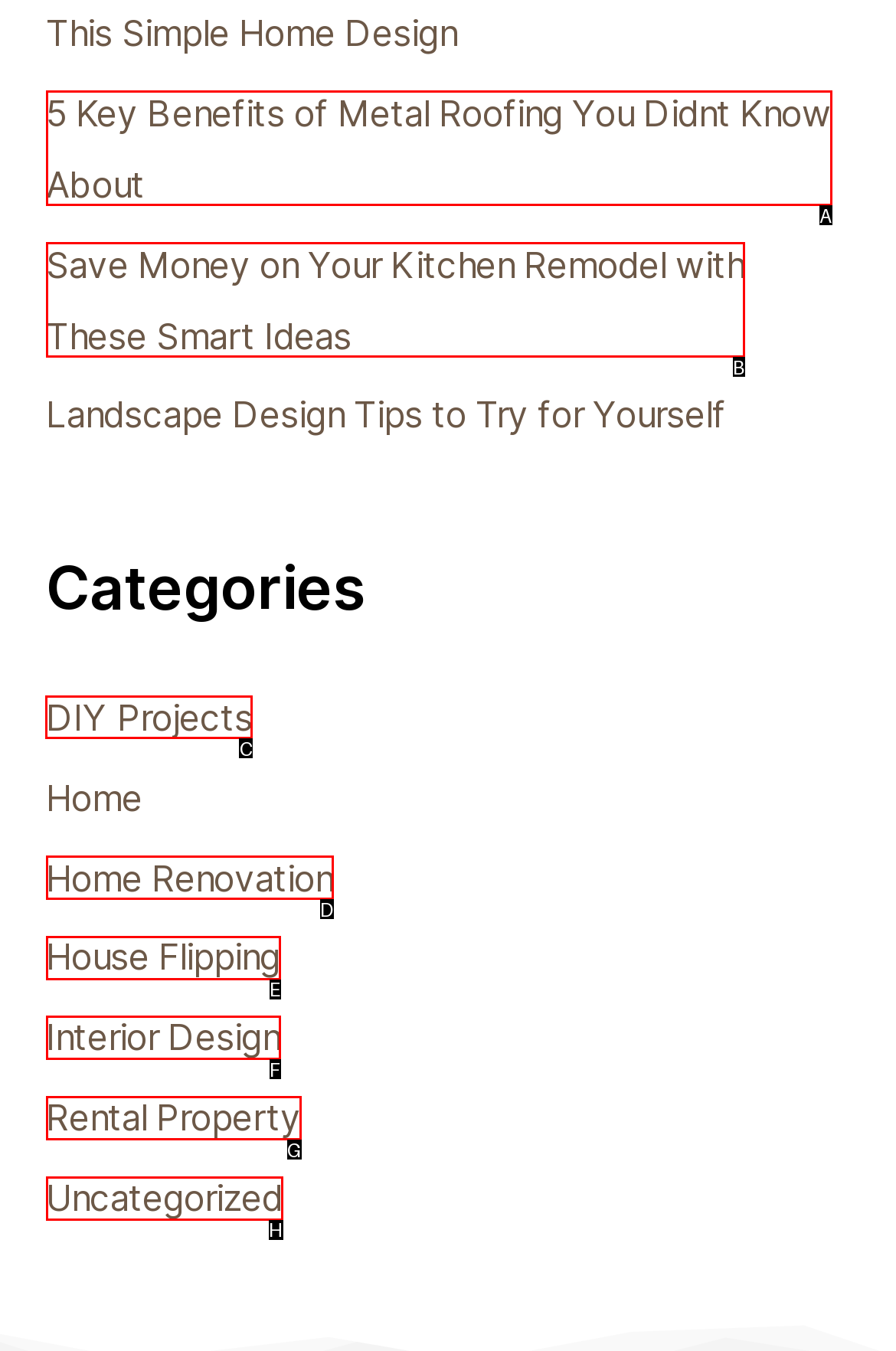Indicate the HTML element that should be clicked to perform the task: visit TDPel website Reply with the letter corresponding to the chosen option.

None